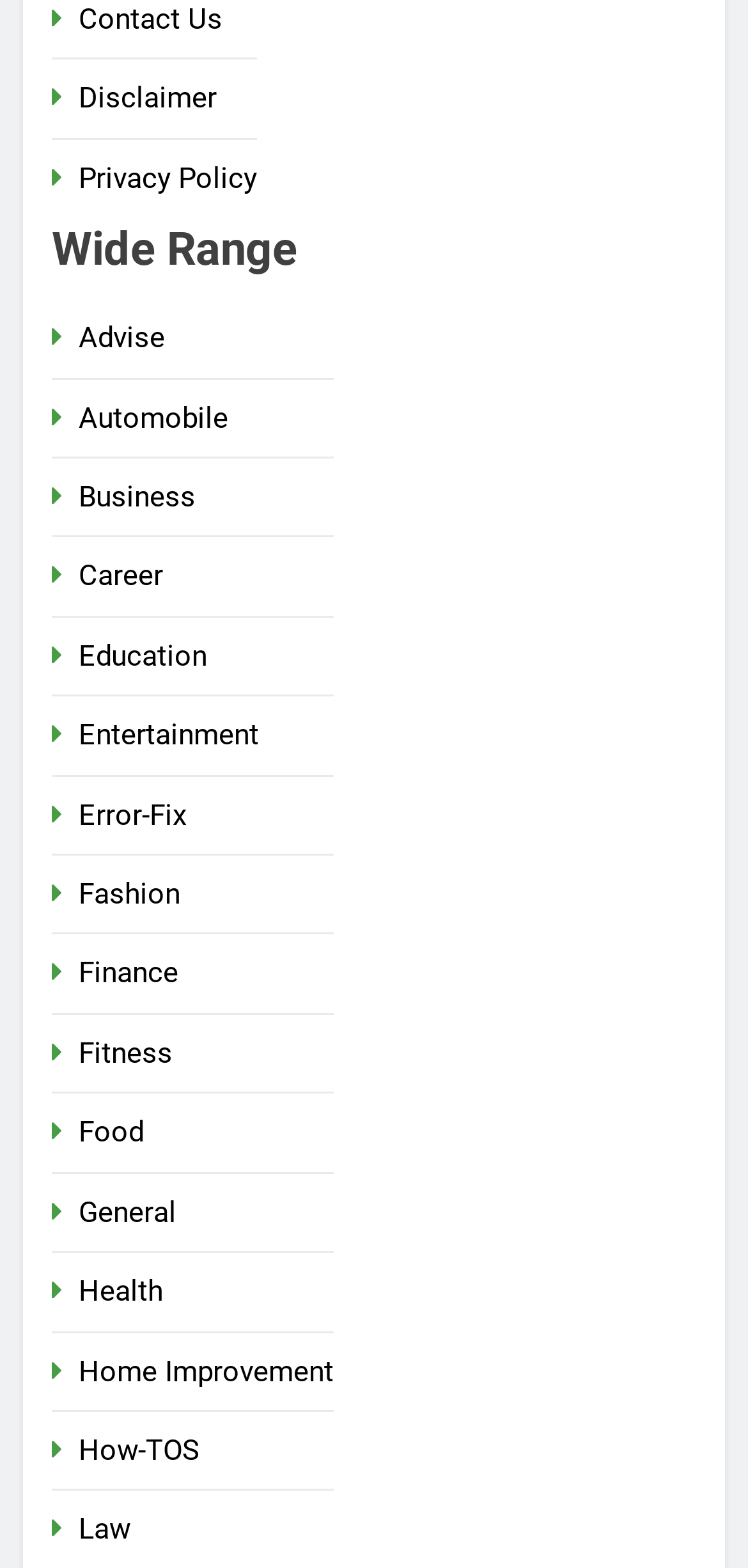Pinpoint the bounding box coordinates of the area that must be clicked to complete this instruction: "click on Contact Us".

[0.105, 0.001, 0.297, 0.023]